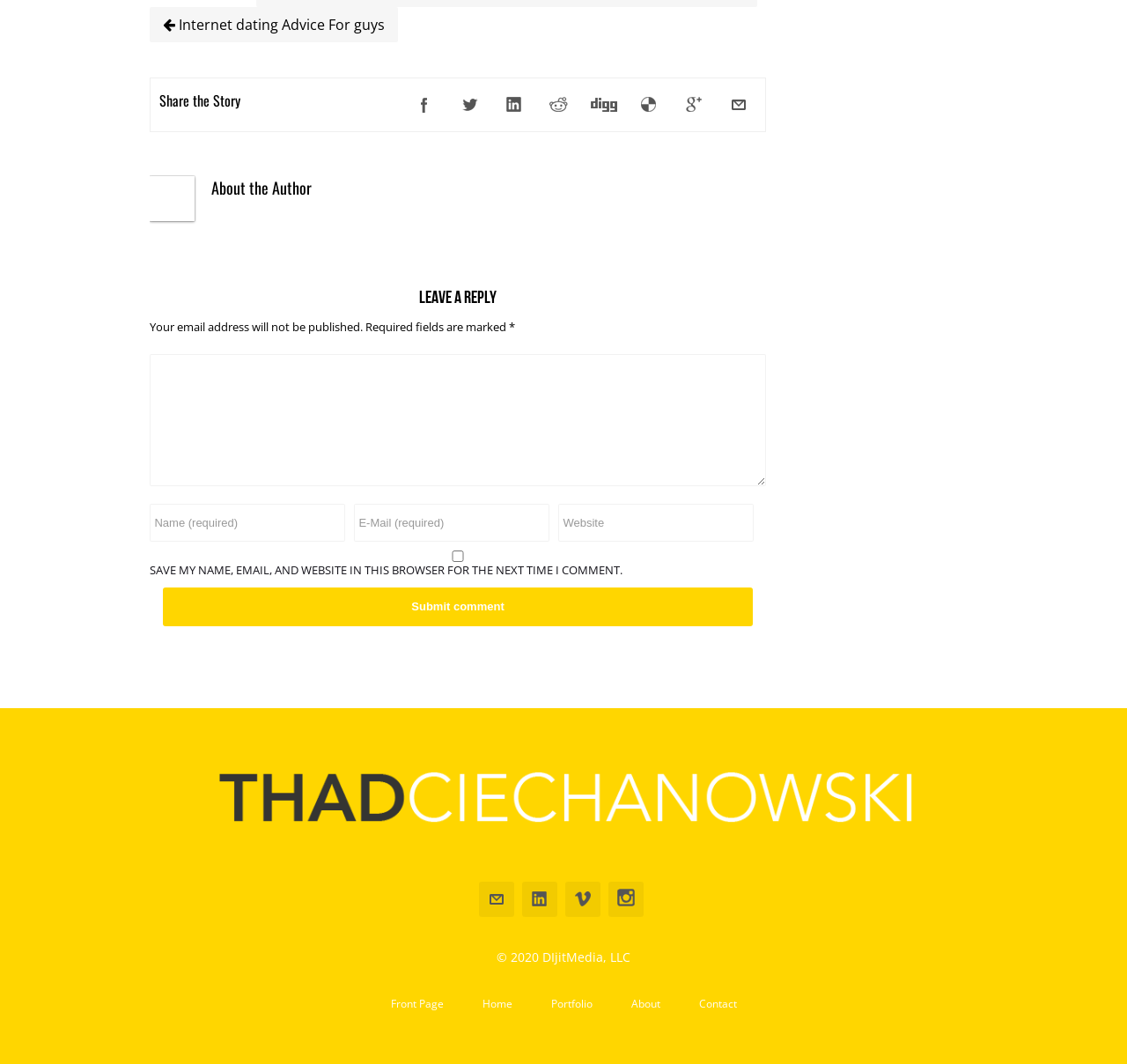Provide the bounding box coordinates for the area that should be clicked to complete the instruction: "Submit a comment".

[0.145, 0.552, 0.668, 0.589]